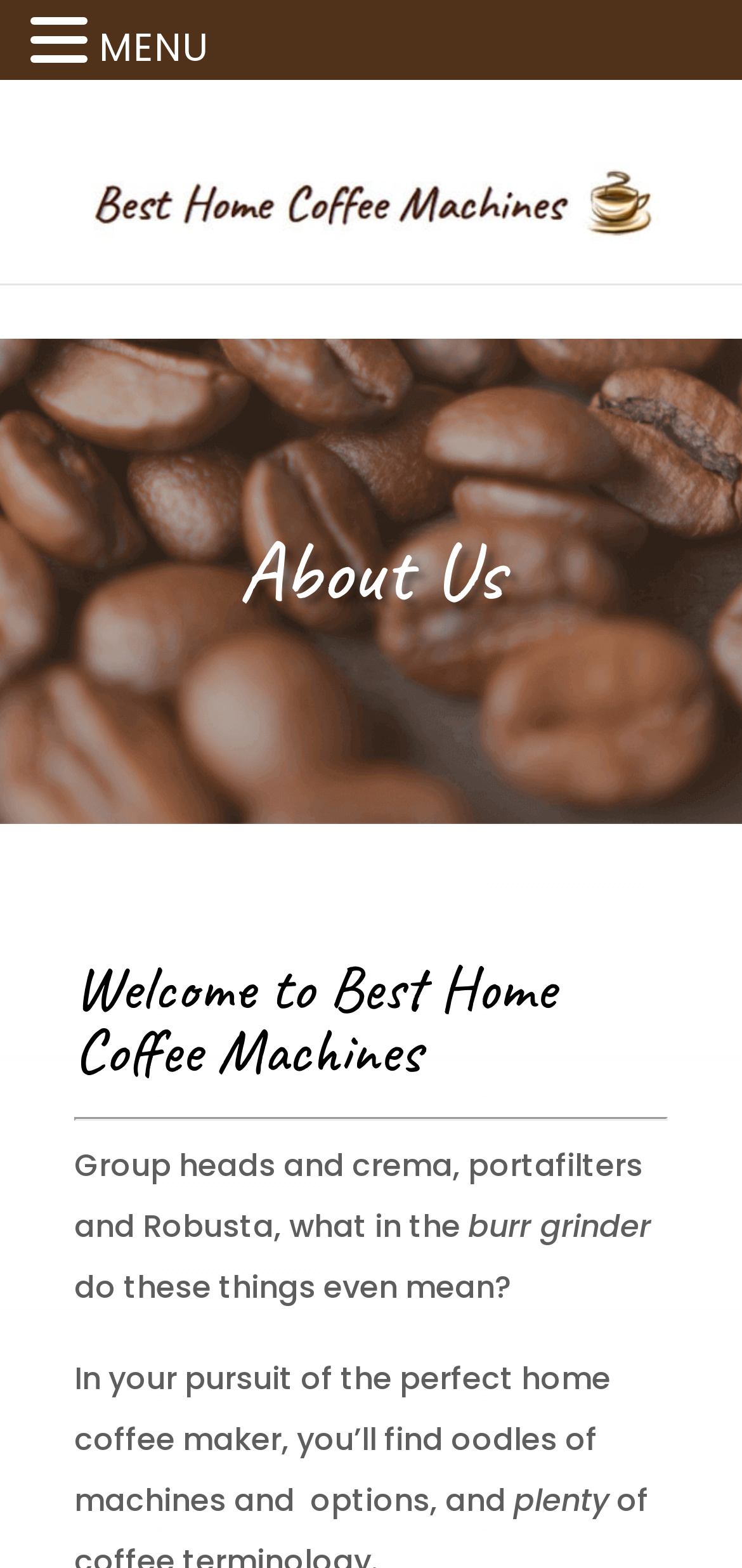What is the name of the website?
We need a detailed and meticulous answer to the question.

The name of the website can be found in the top-left corner of the webpage, where it is written as a link and also as an image.